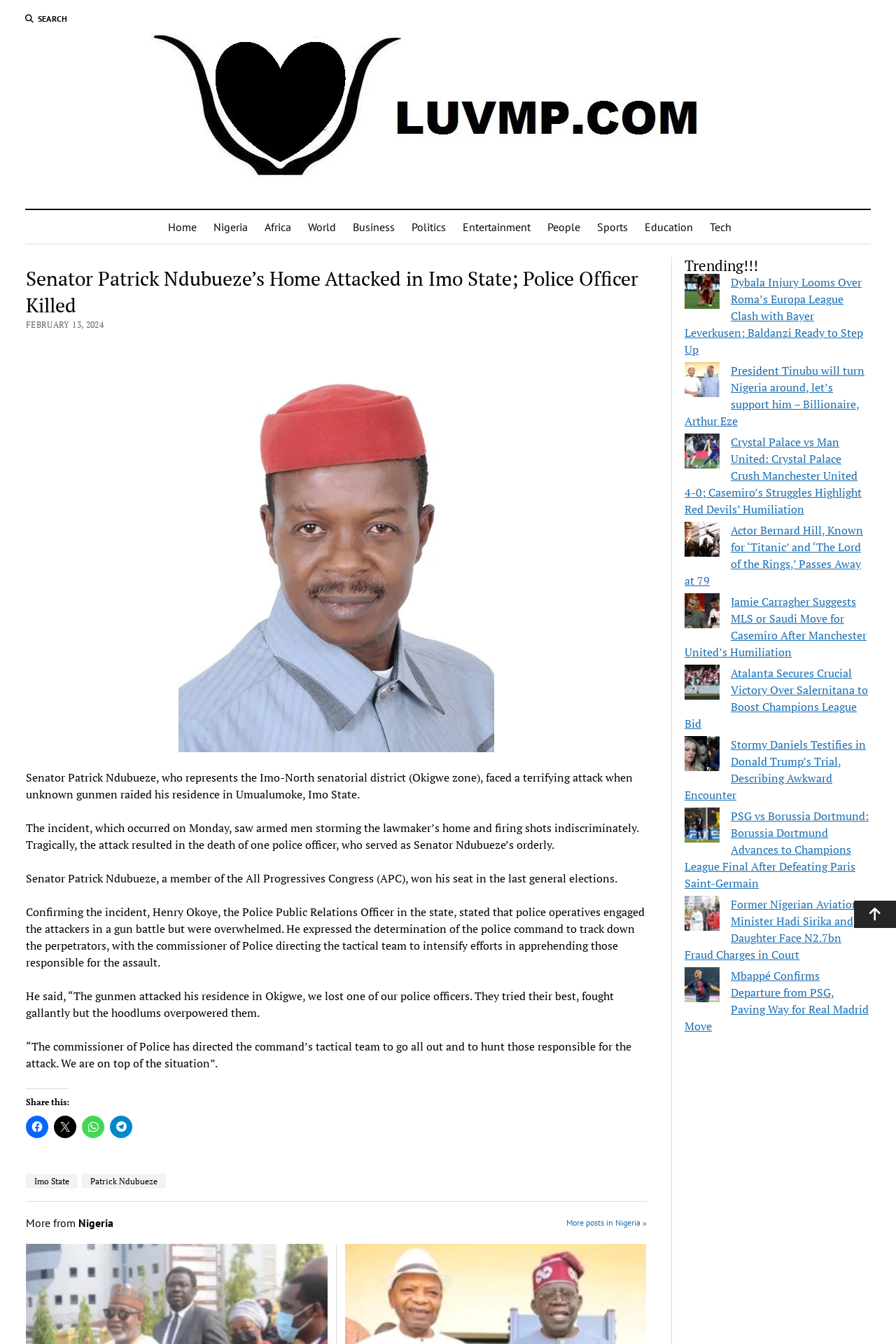What is the name of the party Senator Ndubueze belongs to?
Give a one-word or short-phrase answer derived from the screenshot.

APC